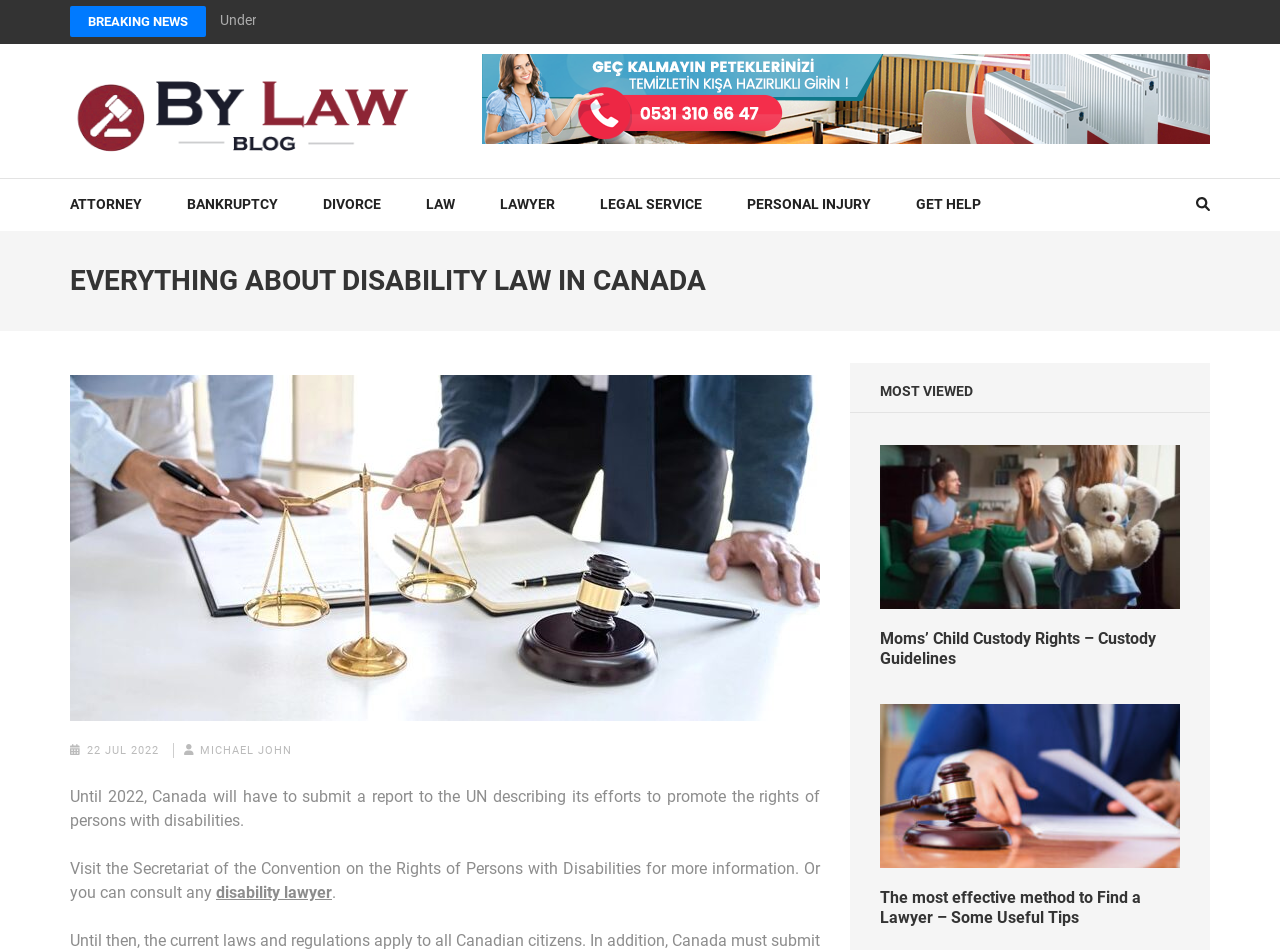Provide the bounding box coordinates of the HTML element this sentence describes: "Breaking News". The bounding box coordinates consist of four float numbers between 0 and 1, i.e., [left, top, right, bottom].

[0.055, 0.006, 0.161, 0.039]